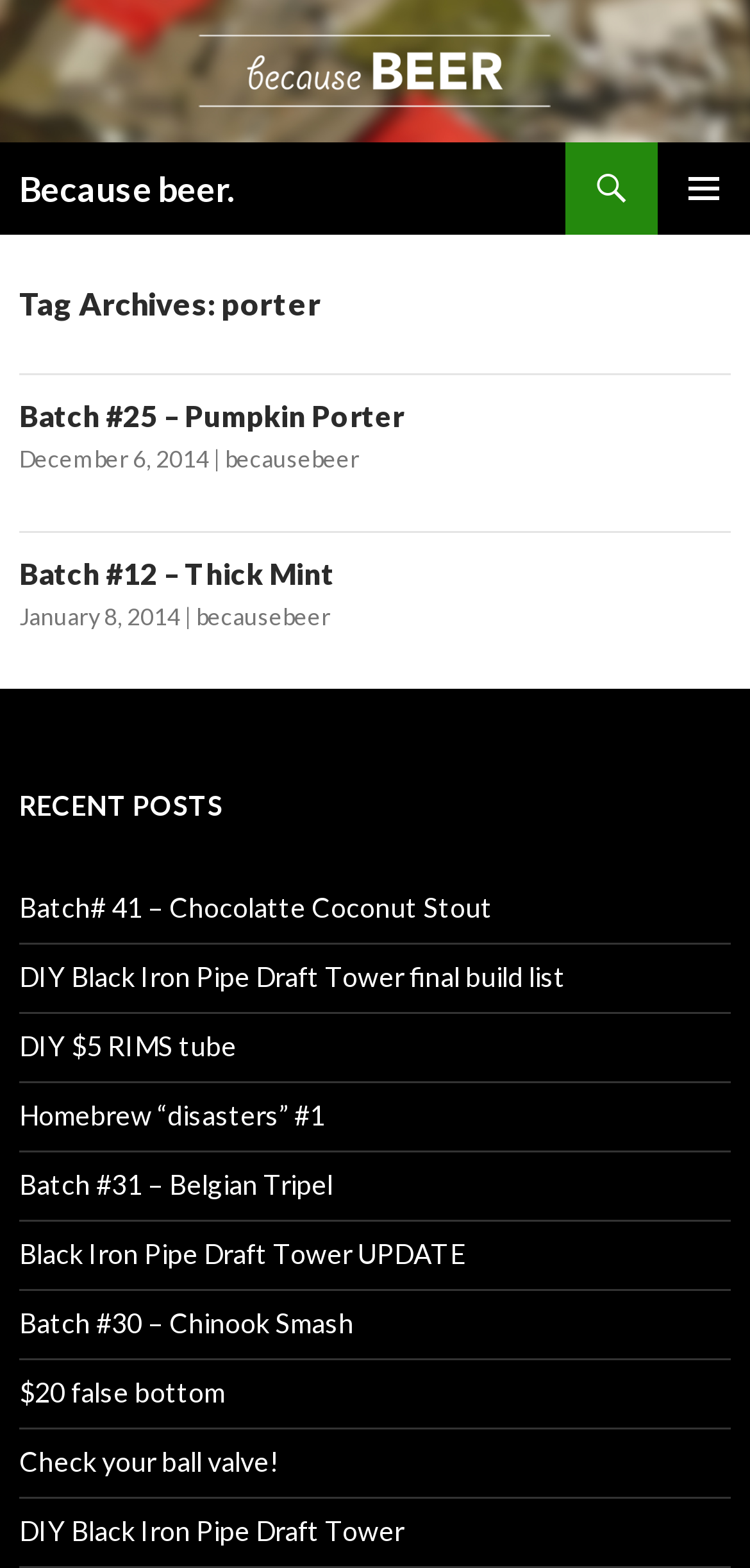Pinpoint the bounding box coordinates of the area that should be clicked to complete the following instruction: "View recent posts". The coordinates must be given as four float numbers between 0 and 1, i.e., [left, top, right, bottom].

[0.026, 0.5, 0.974, 0.529]